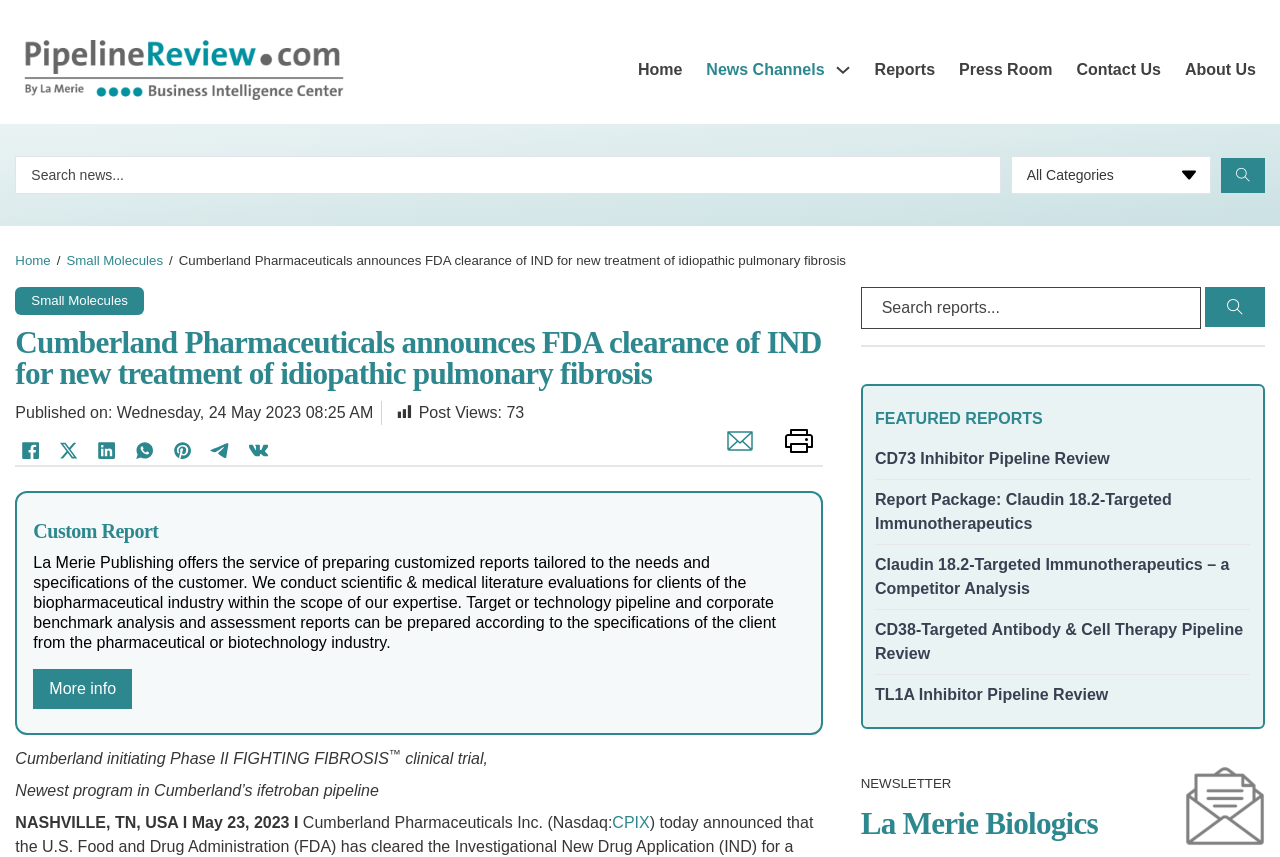Describe all the visual and textual components of the webpage comprehensively.

The webpage is about Cumberland Pharmaceuticals, a biopharmaceutical company, and its recent announcement of FDA clearance for a new treatment of idiopathic pulmonary fibrosis. 

At the top of the page, there is a navigation menu with links to "Home", "Reports", "Press Room", "Contact Us", and "About Us". Below the navigation menu, there is a search bar with a search button and a dropdown menu for categories. 

On the left side of the page, there is a breadcrumb navigation showing the current page's location, with links to "Home" and "Small Molecules". 

The main content of the page is an article about the FDA clearance, with a heading and a brief description of the announcement. The article also includes the publication date and the number of post views. 

Below the article, there are social media sharing links, including Facebook, LinkedIn, WhatsApp, Pinterest, Telegram, and VKontakte. 

Further down the page, there is a section about custom reports, with a link to more information. 

The page also features a section with featured reports, including links to reports on CD73 Inhibitor Pipeline Review, Claudin 18.2-Targeted Immunotherapeutics, and others. 

At the bottom of the page, there is a section for newsletter subscription and a heading for La Merie Biologics.